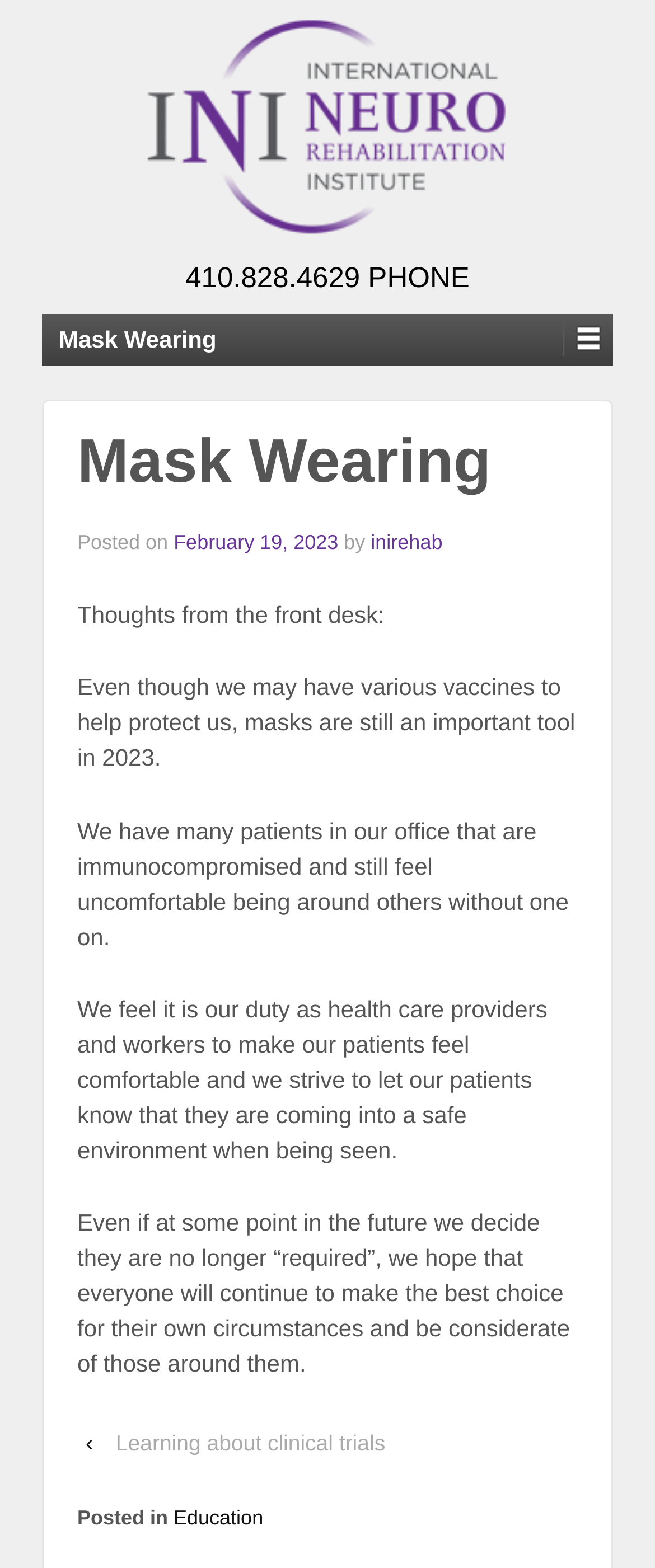Extract the bounding box coordinates of the UI element described: "inirehab". Provide the coordinates in the format [left, top, right, bottom] with values ranging from 0 to 1.

[0.566, 0.338, 0.676, 0.353]